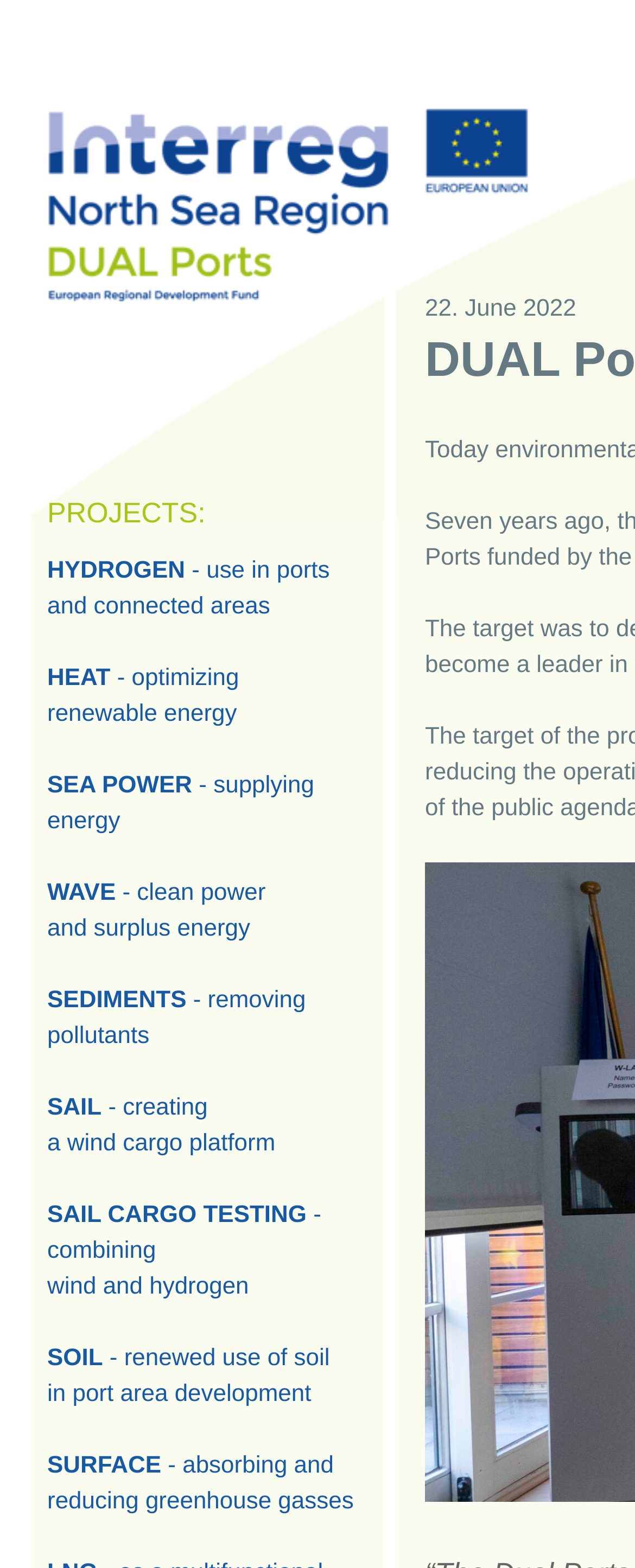Is there a project related to wind power?
Look at the screenshot and respond with one word or a short phrase.

Yes